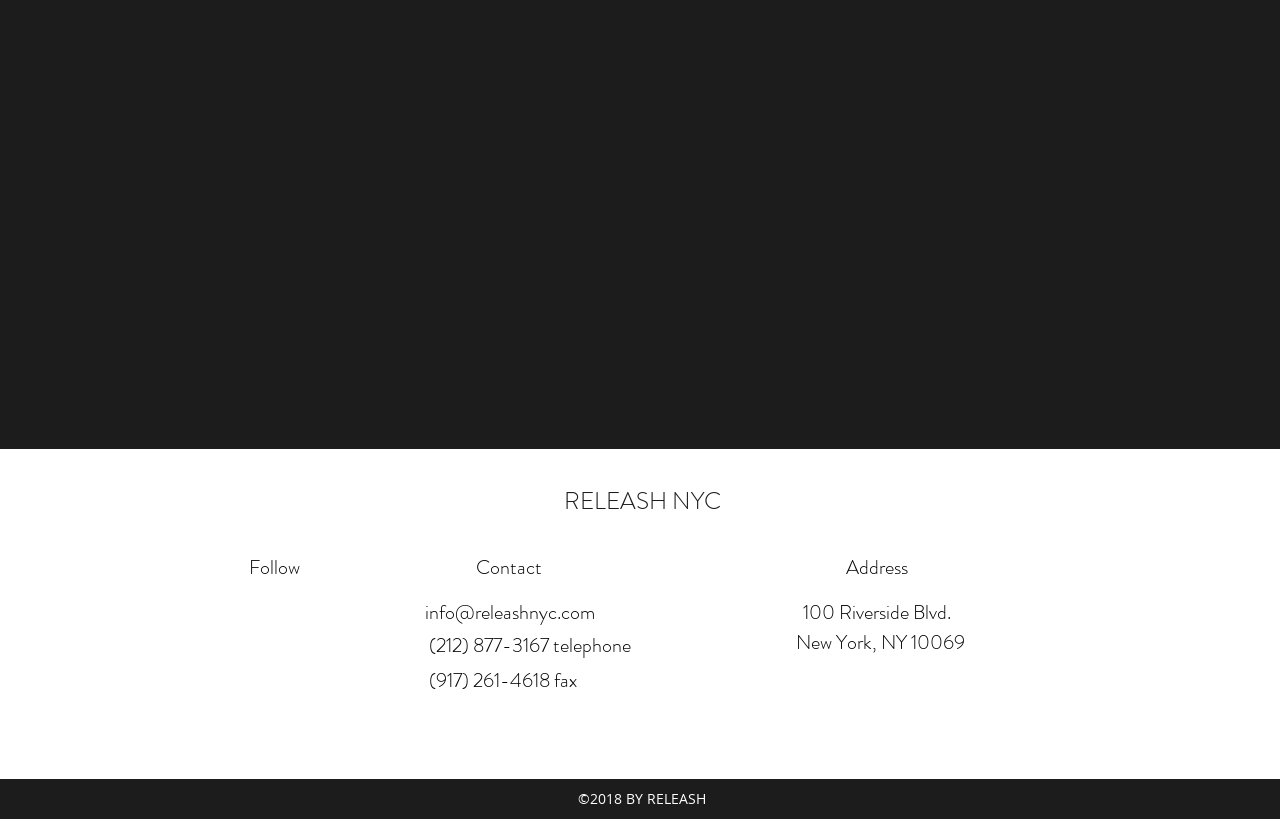What is the fax number?
Answer the question in as much detail as possible.

I found the fax number in the 'Contact' section, which is '(917) 261-4618'.